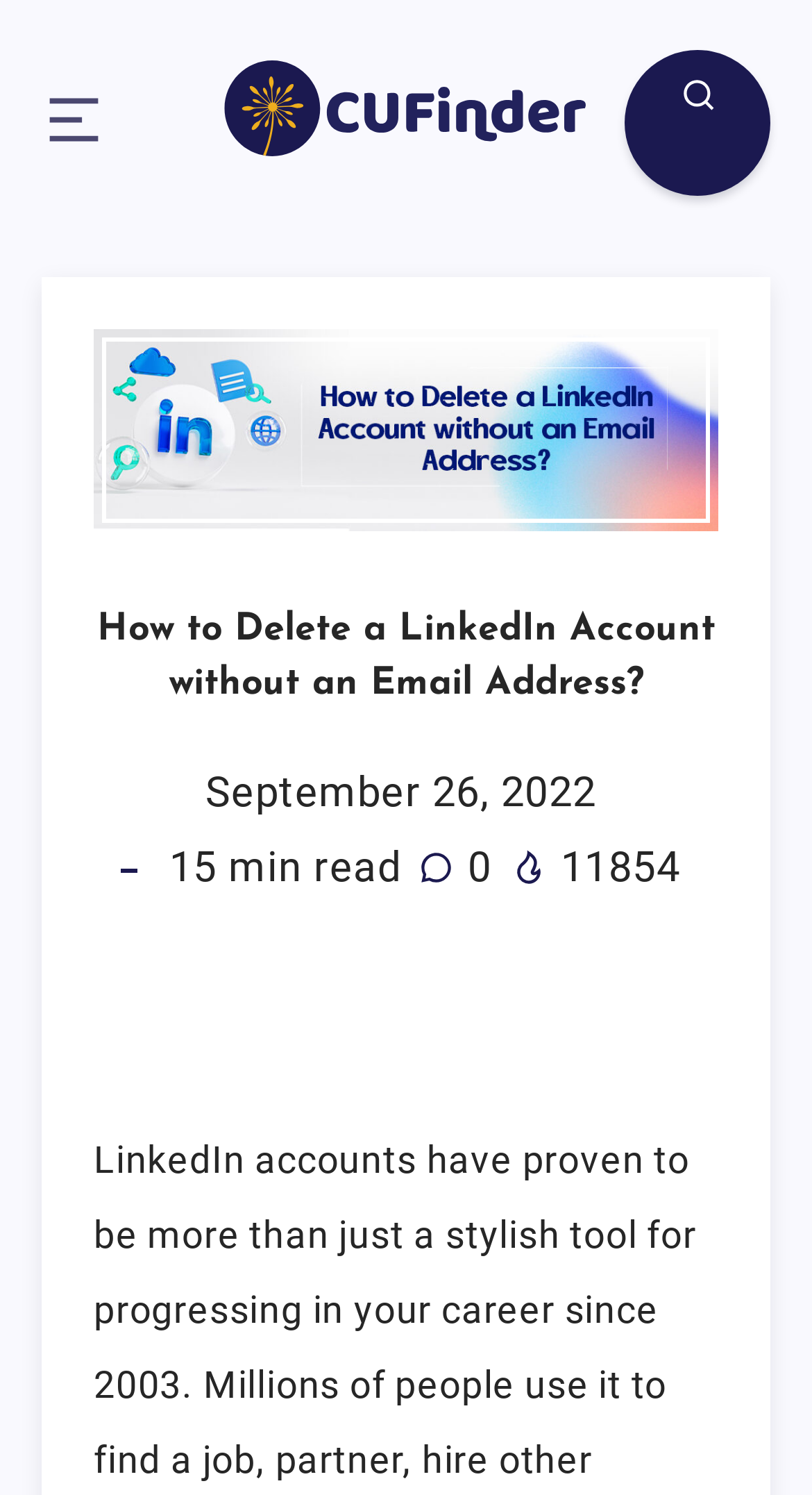Provide your answer in one word or a succinct phrase for the question: 
What is the date of the article?

September 26, 2022